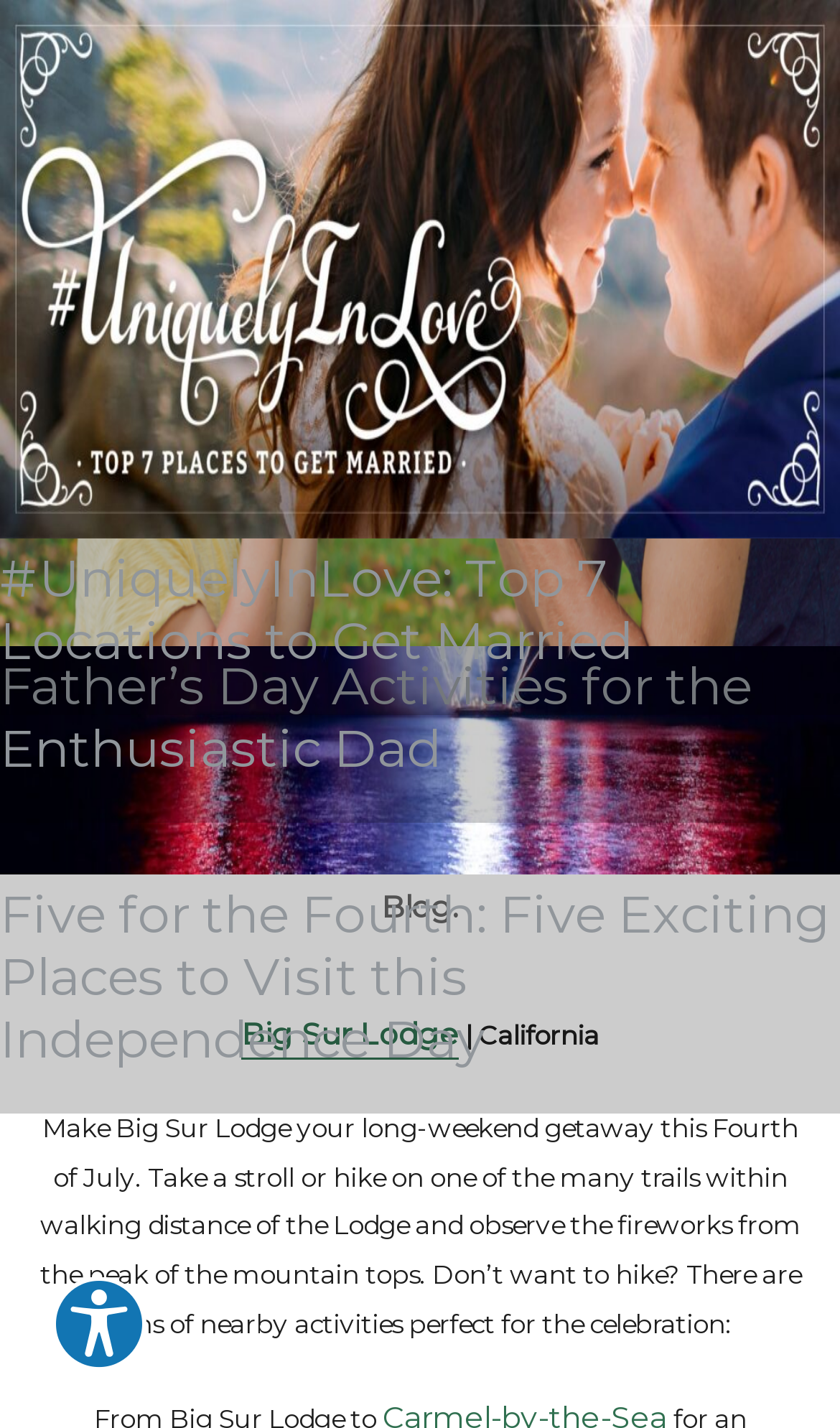Answer the question using only one word or a concise phrase: What is the topic of the blog?

Industry trends and locations